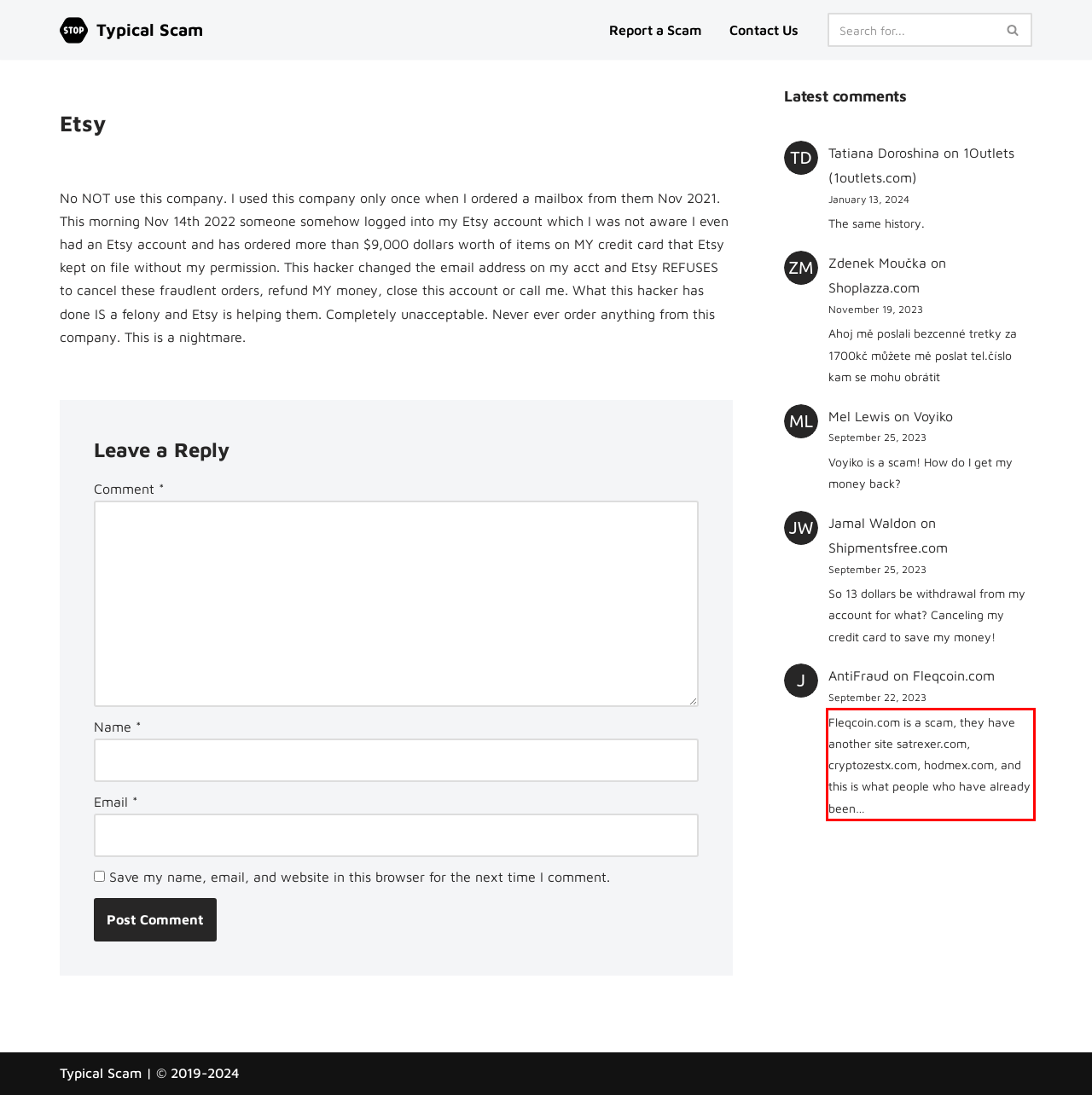You have a screenshot of a webpage, and there is a red bounding box around a UI element. Utilize OCR to extract the text within this red bounding box.

Fleqcoin.com is a scam, they have another site satrexer.com, cryptozestx.com, hodmex.com, and this is what people who have already been…